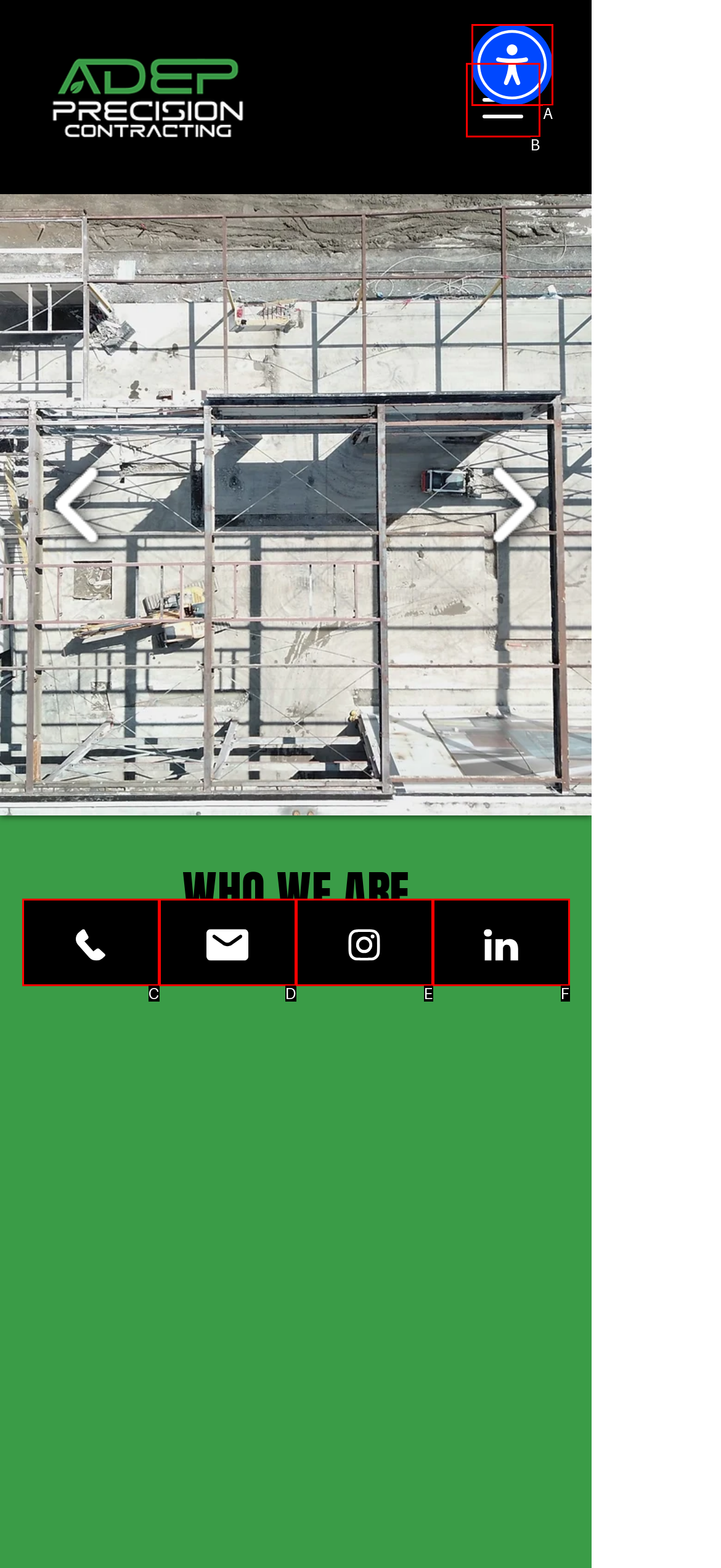Choose the HTML element that best fits the given description: Instagram. Answer by stating the letter of the option.

E